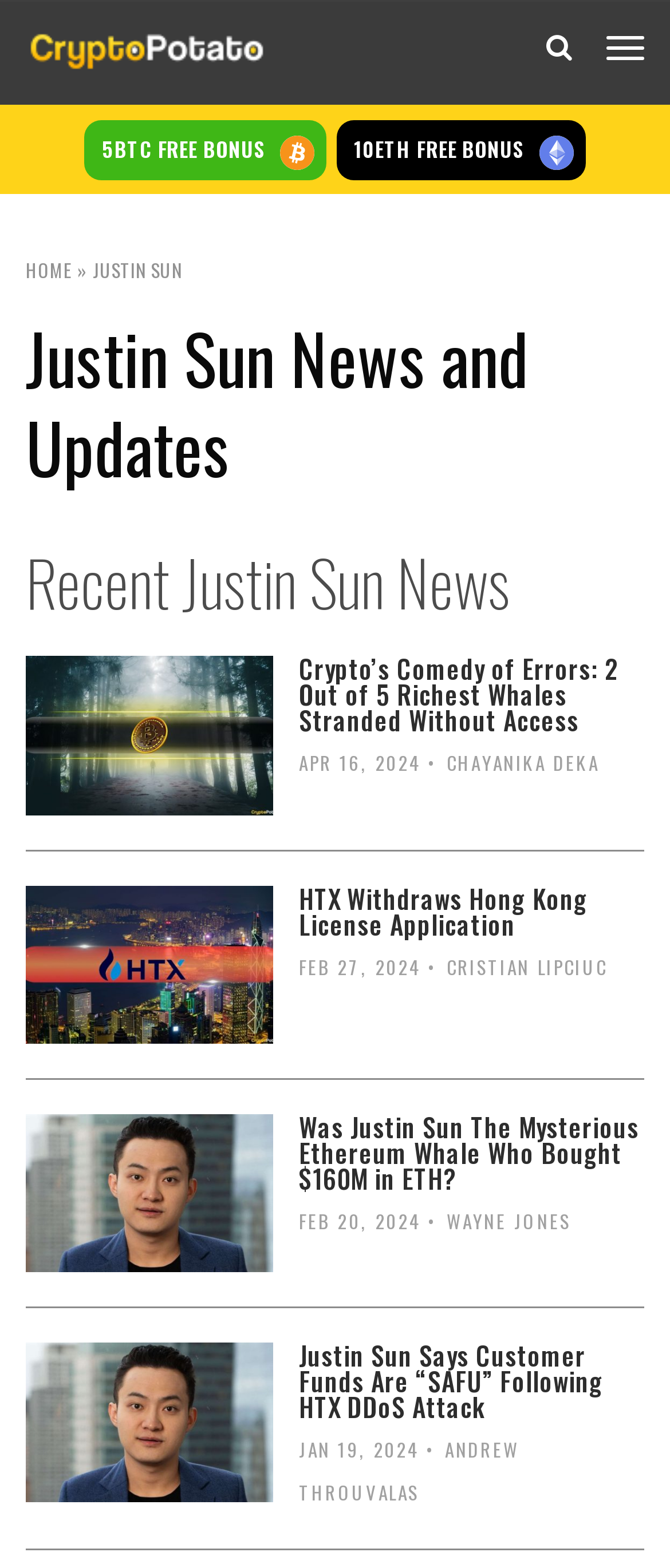Please identify the primary heading on the webpage and return its text.

Justin Sun News and Updates